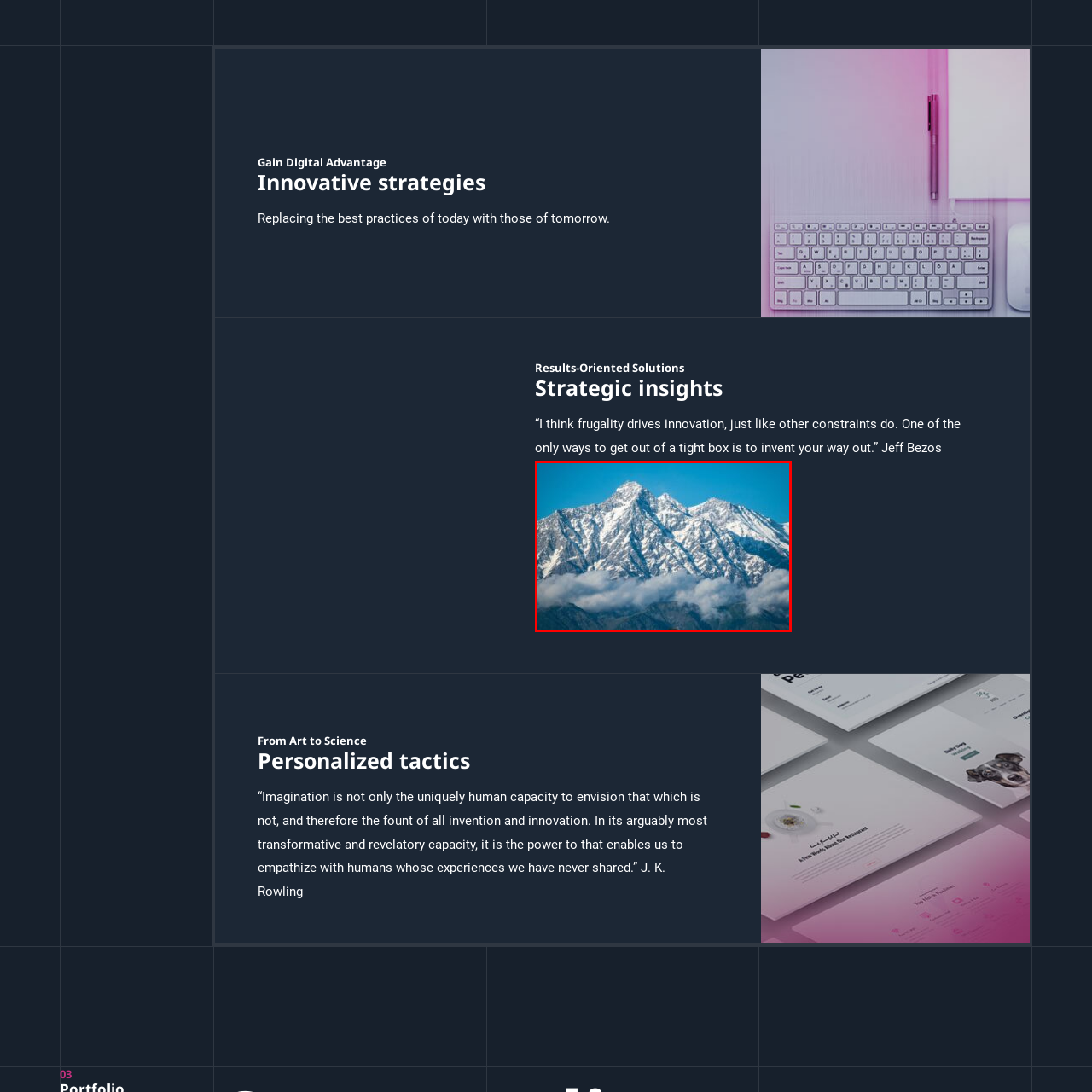Generate a comprehensive caption for the picture highlighted by the red outline.

The image features a stunning view of majestic snow-capped mountains under a clear blue sky. The peaks, characterized by their rugged contours, are enveloped in a soft blanket of clouds that adds depth and contrast to the scene. This picturesque landscape exemplifies nature's grandeur, reflecting the inspiration and innovative spirit echoed in the surrounding textual elements, including a thoughtful quote by Jeff Bezos about innovation driven by constraints. The overall composition evokes a sense of exploration and aspiration, perfectly complementing the theme of achieving a digital advantage through visionary strategies.